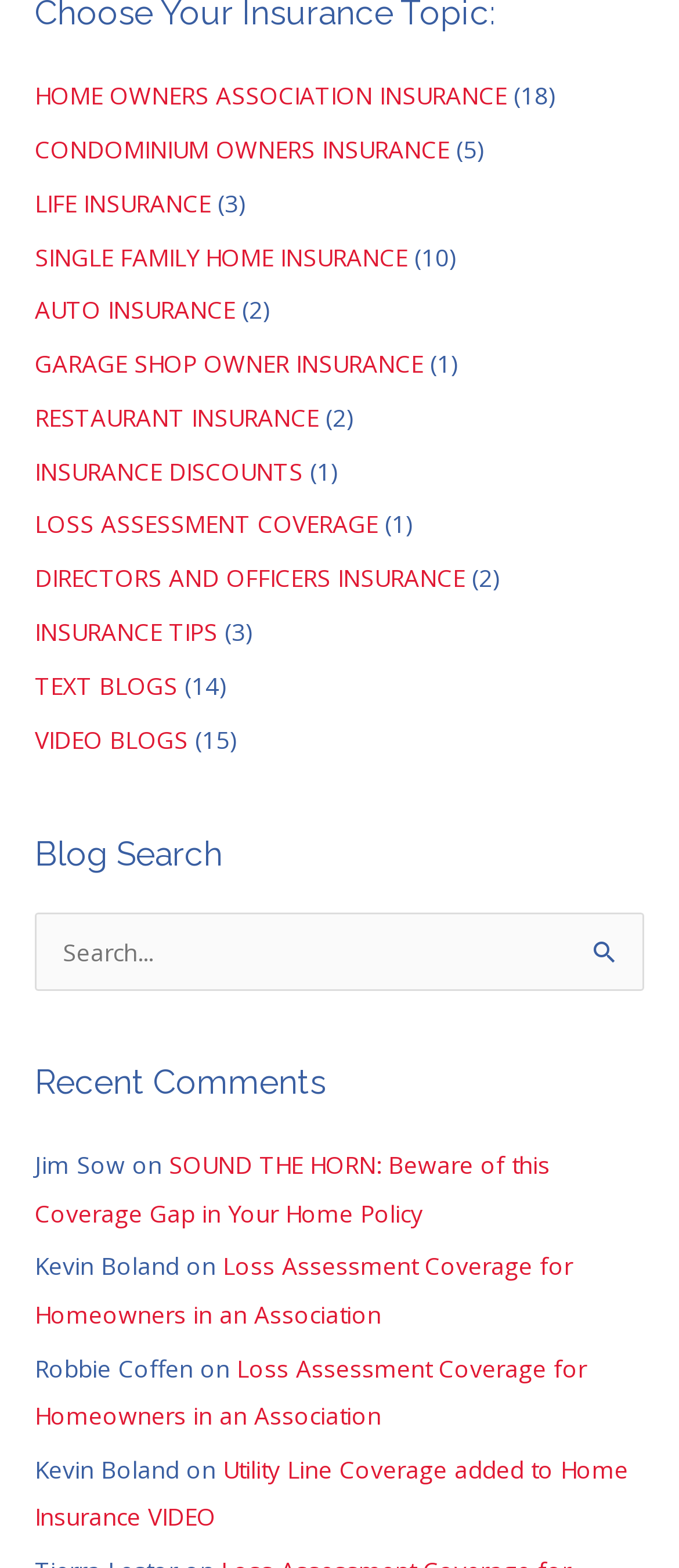How many recent comments are displayed?
Please respond to the question with a detailed and thorough explanation.

I counted the number of comments in the Recent Comments section and found that there are three comments, each with a name, a date, and a link to the blog post.